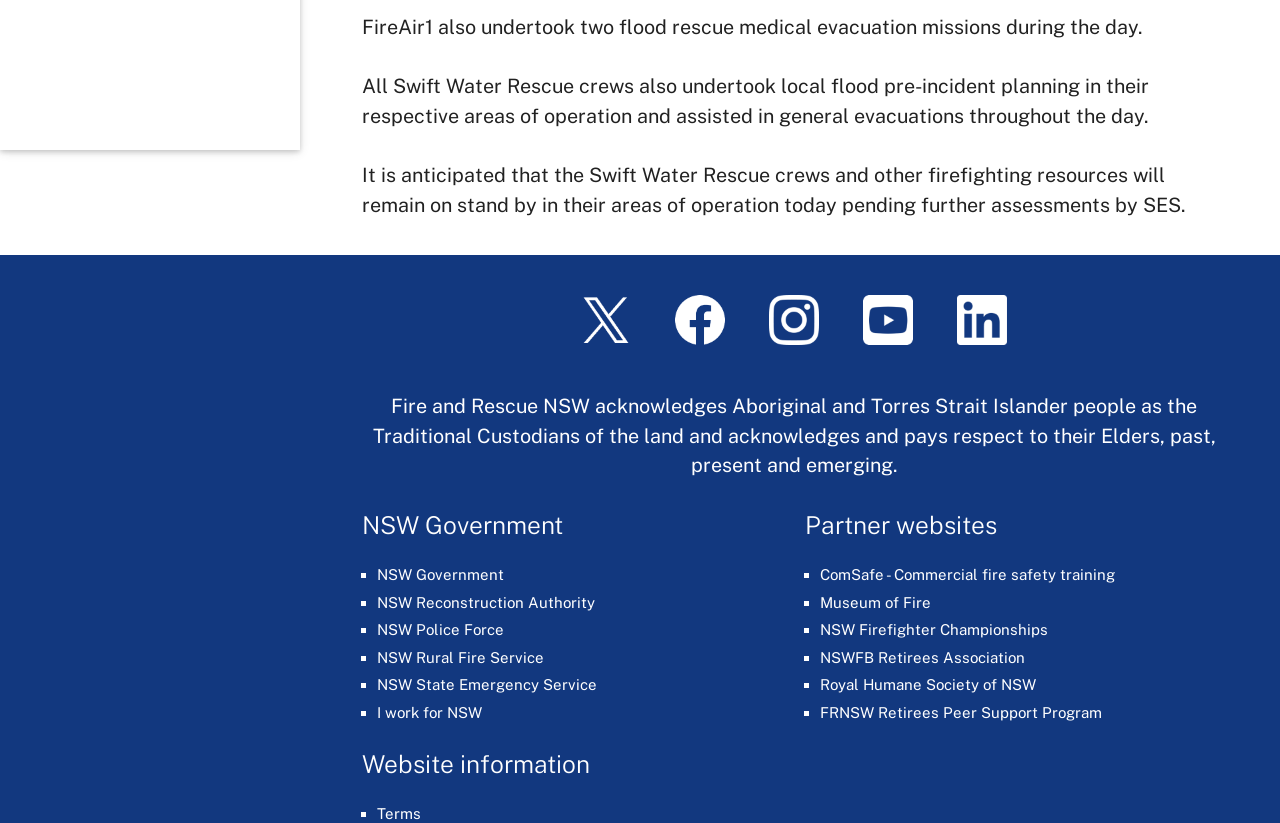Pinpoint the bounding box coordinates of the clickable area necessary to execute the following instruction: "Learn about Commercial fire safety training". The coordinates should be given as four float numbers between 0 and 1, namely [left, top, right, bottom].

[0.641, 0.688, 0.871, 0.708]